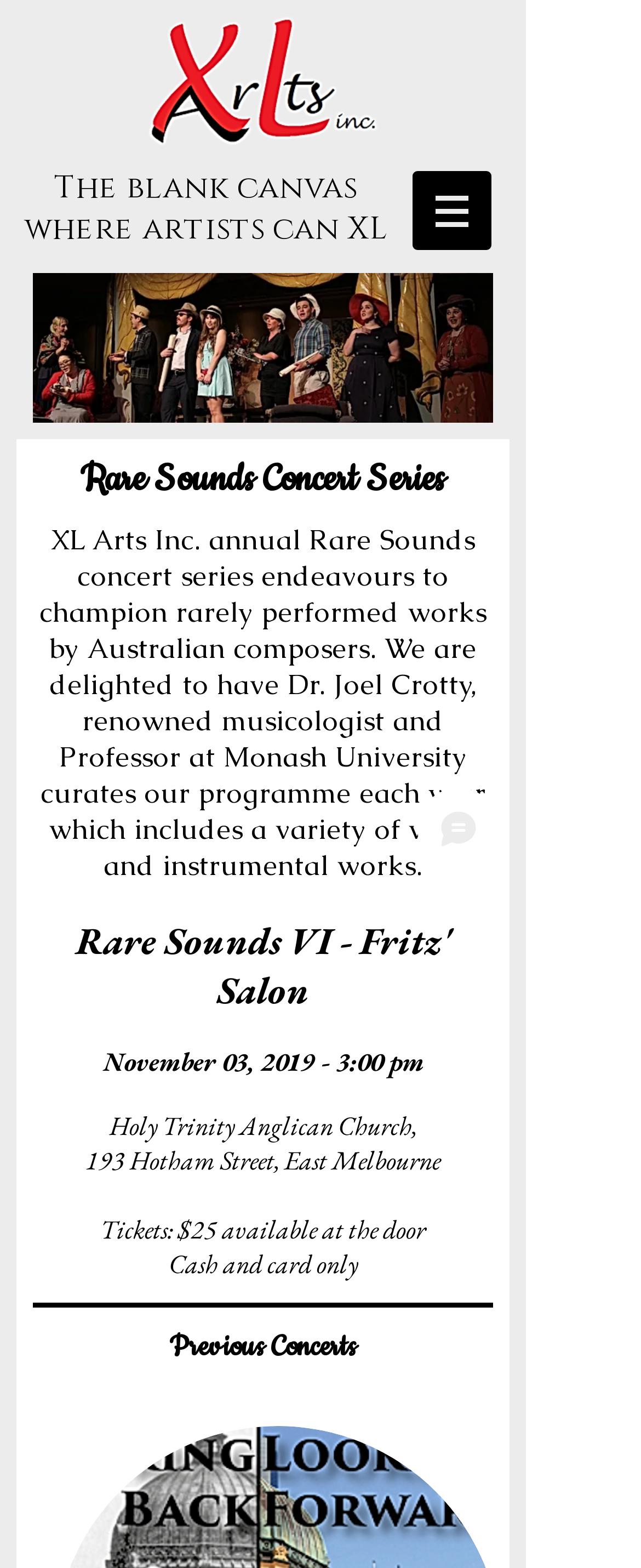Convey a detailed summary of the webpage, mentioning all key elements.

The webpage is about the Rare Sounds Concert Series by xl-arts-inc. At the top left, there is a logo image, and next to it, a heading that reads "The blank canvas where artists can XL". Below the logo, there is a navigation menu labeled "Site" with a dropdown button. 

On the left side of the page, there is a large image of a man, likely a performer or artist. Above the image, there is a heading that reads "Rare Sounds Concert Series". 

To the right of the image, there is a block of text that describes the concert series, mentioning its goal to champion rarely performed works by Australian composers and its curator, Dr. Joel Crotty. 

Below the descriptive text, there is a heading that reads "Previous Concerts". Under this heading, there are several lines of text that provide details about a past concert, including the date, location, and ticket information. 

At the top right, there is a button labeled "Chat" with an accompanying image.